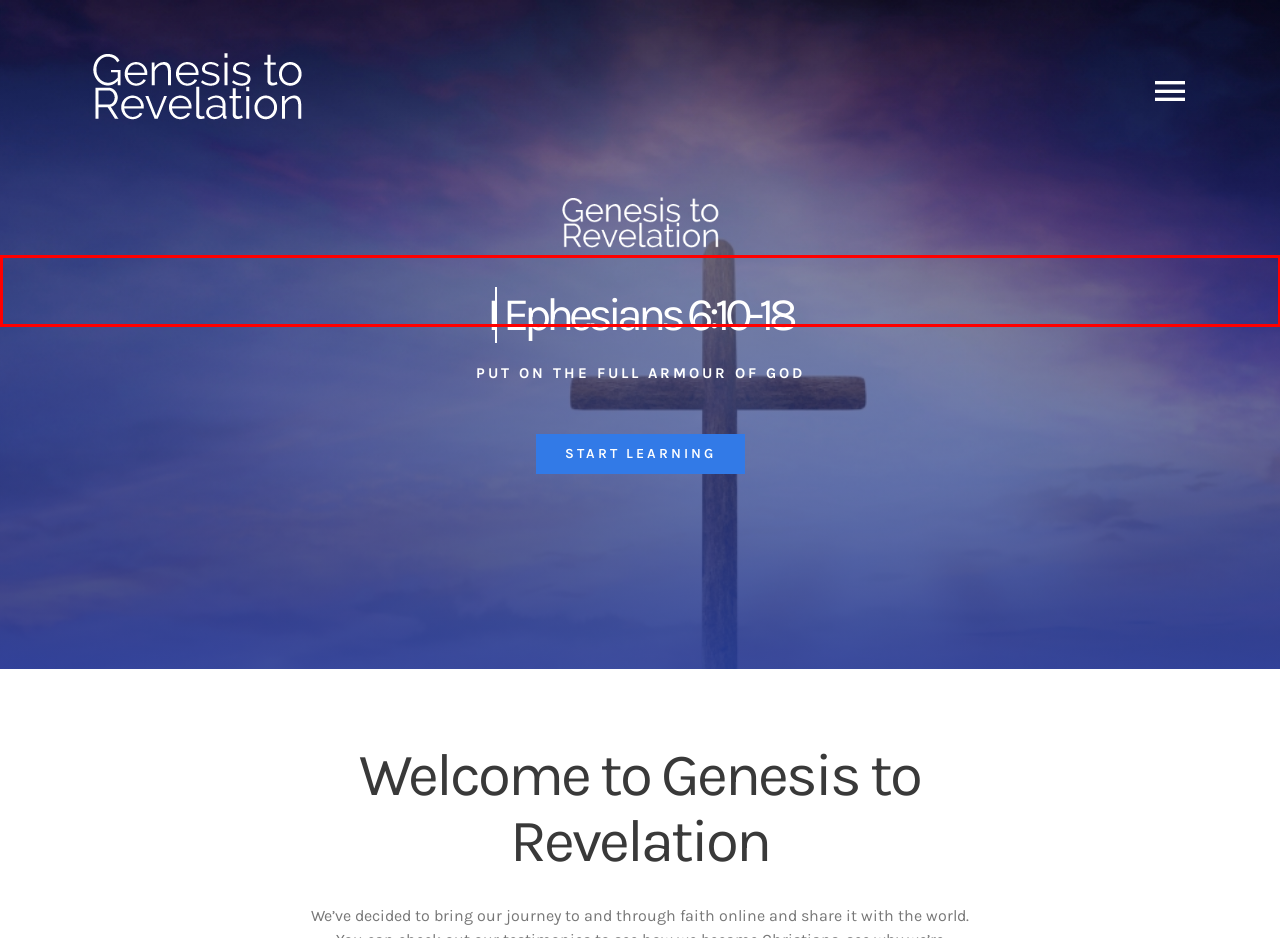Look at the screenshot of a webpage that includes a red bounding box around a UI element. Select the most appropriate webpage description that matches the page seen after clicking the highlighted element. Here are the candidates:
A. Who We Are - Genesis to Revelation
B. Why You Matter - Genesis to Revelation
C. Old Testament Archives - Genesis to Revelation
D. The Bible Archives - Genesis to Revelation
E. Contact Us - Genesis to Revelation
F. Cultish
G. Blog - Genesis to Revelation
H. Home | Cold Case Christianity

B